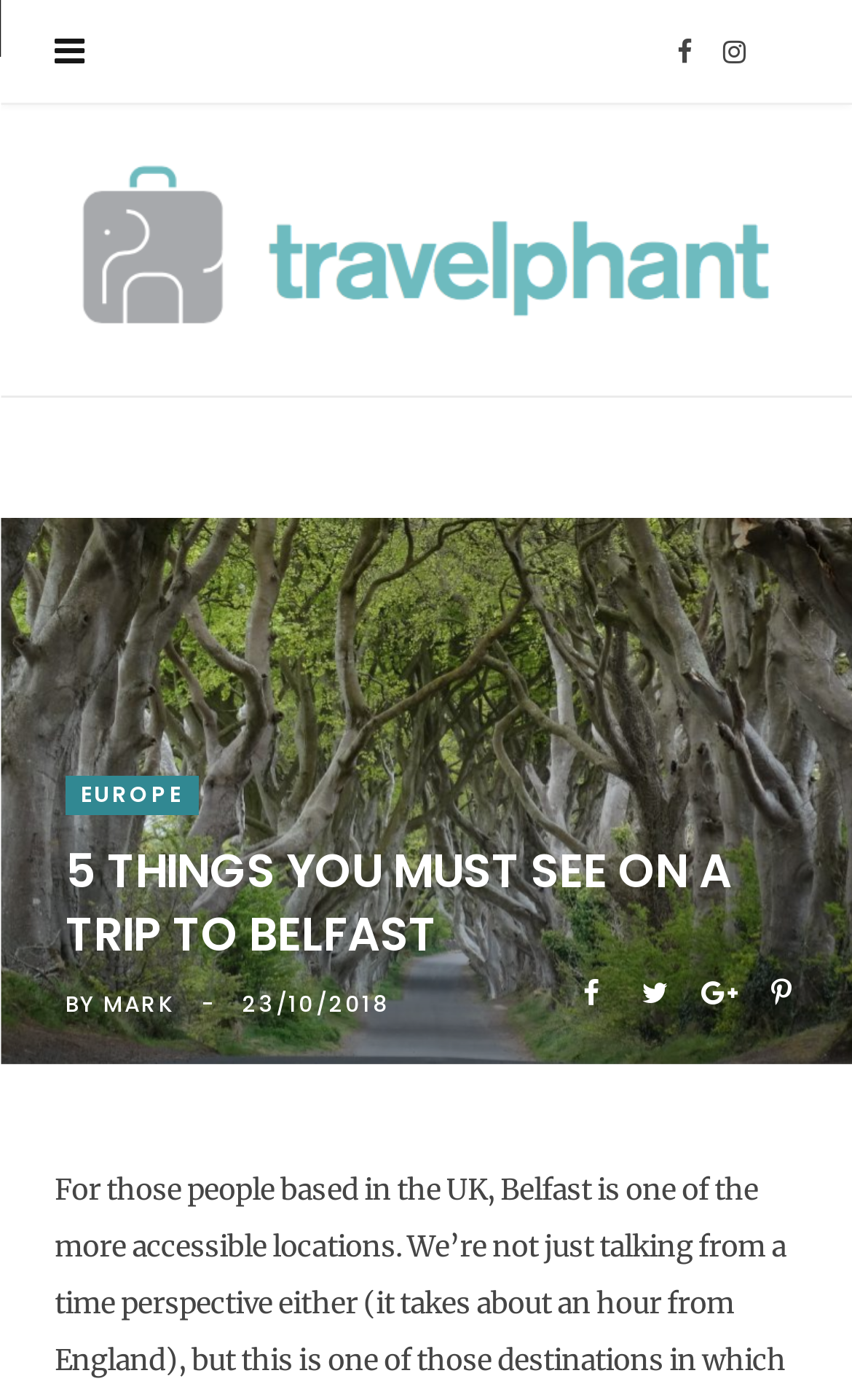Determine the bounding box coordinates of the element's region needed to click to follow the instruction: "Share the article on Facebook". Provide these coordinates as four float numbers between 0 and 1, formatted as [left, top, right, bottom].

[0.662, 0.687, 0.726, 0.726]